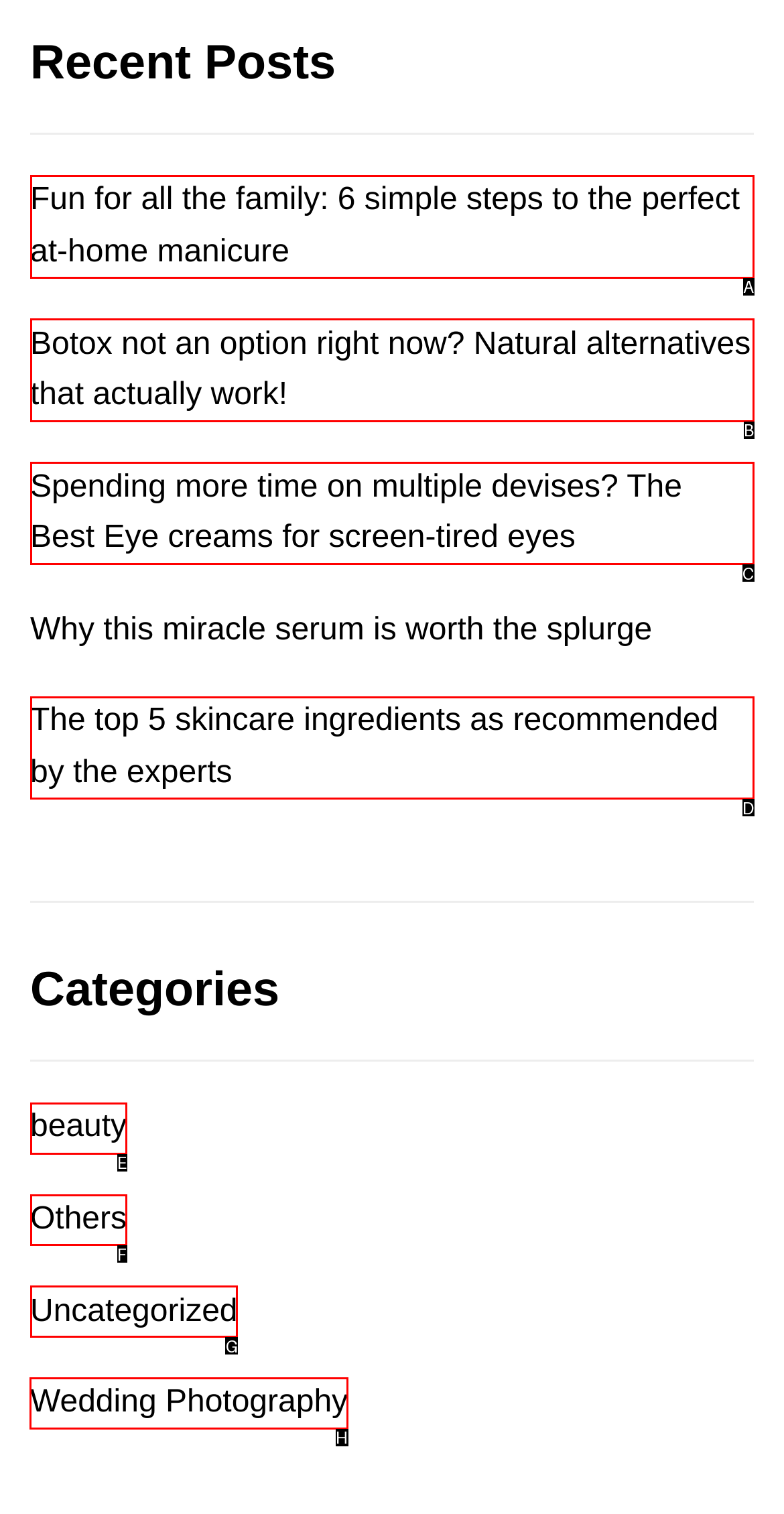From the given options, tell me which letter should be clicked to complete this task: View posts about Wedding Photography
Answer with the letter only.

H